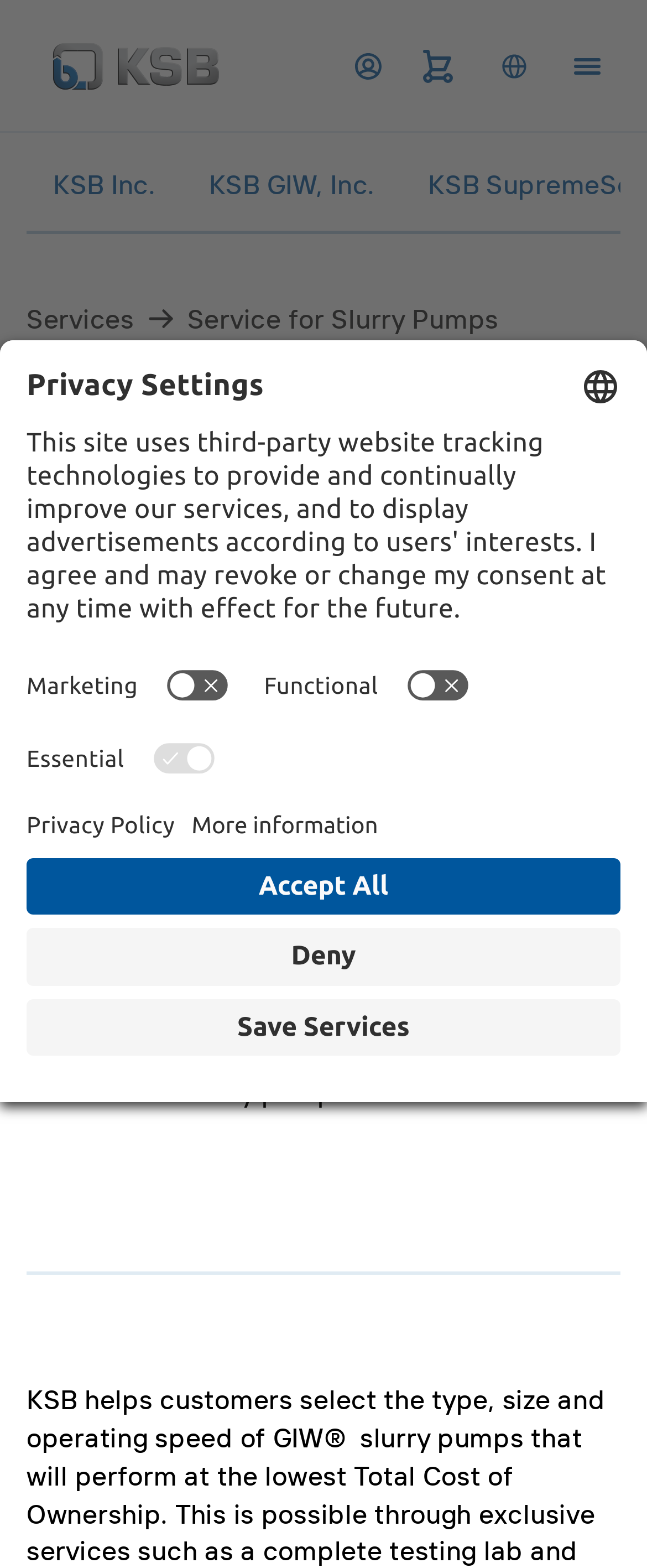What type of content is displayed in the figure element?
Please ensure your answer is as detailed and informative as possible.

The figure element is a graphical element located in the main content area of the website. It contains an image with the description 'Sales and service team with customer', indicating that it is a visual representation of the company's sales and service team interacting with a customer.